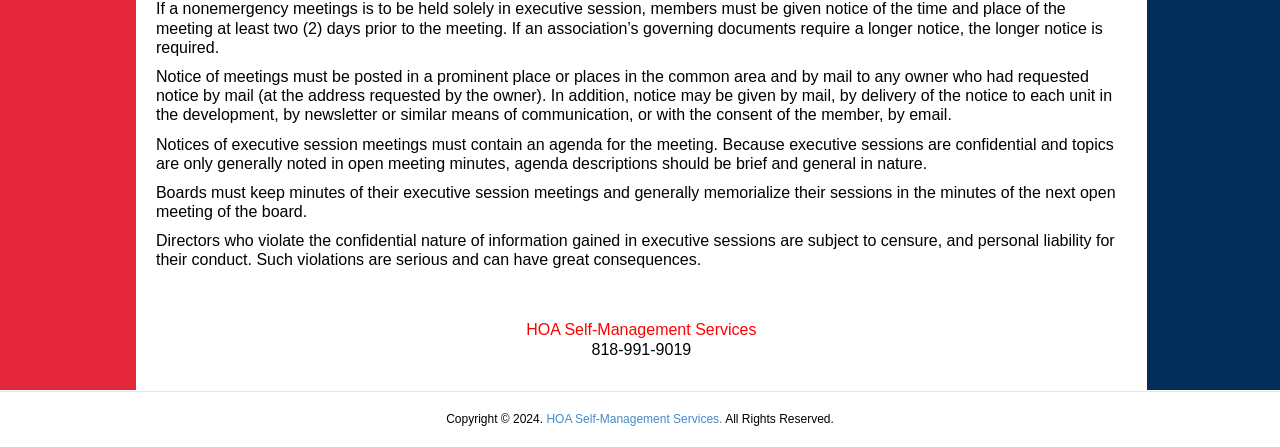Find the bounding box of the element with the following description: "HOA Self-Management Services.". The coordinates must be four float numbers between 0 and 1, formatted as [left, top, right, bottom].

[0.427, 0.921, 0.564, 0.952]